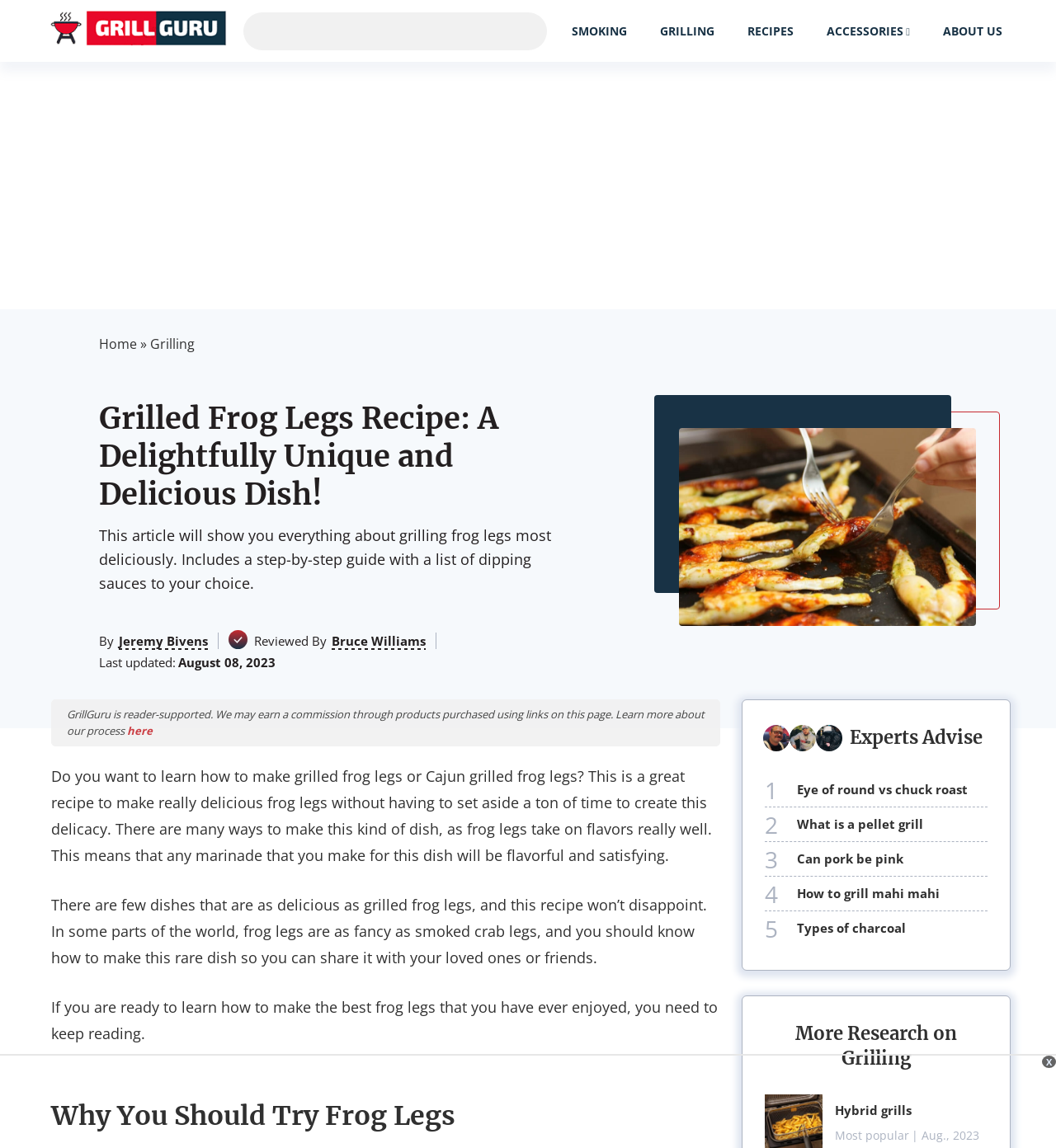Find the bounding box coordinates of the clickable region needed to perform the following instruction: "Click the 'ABOUT US' link". The coordinates should be provided as four float numbers between 0 and 1, i.e., [left, top, right, bottom].

[0.885, 0.001, 0.957, 0.053]